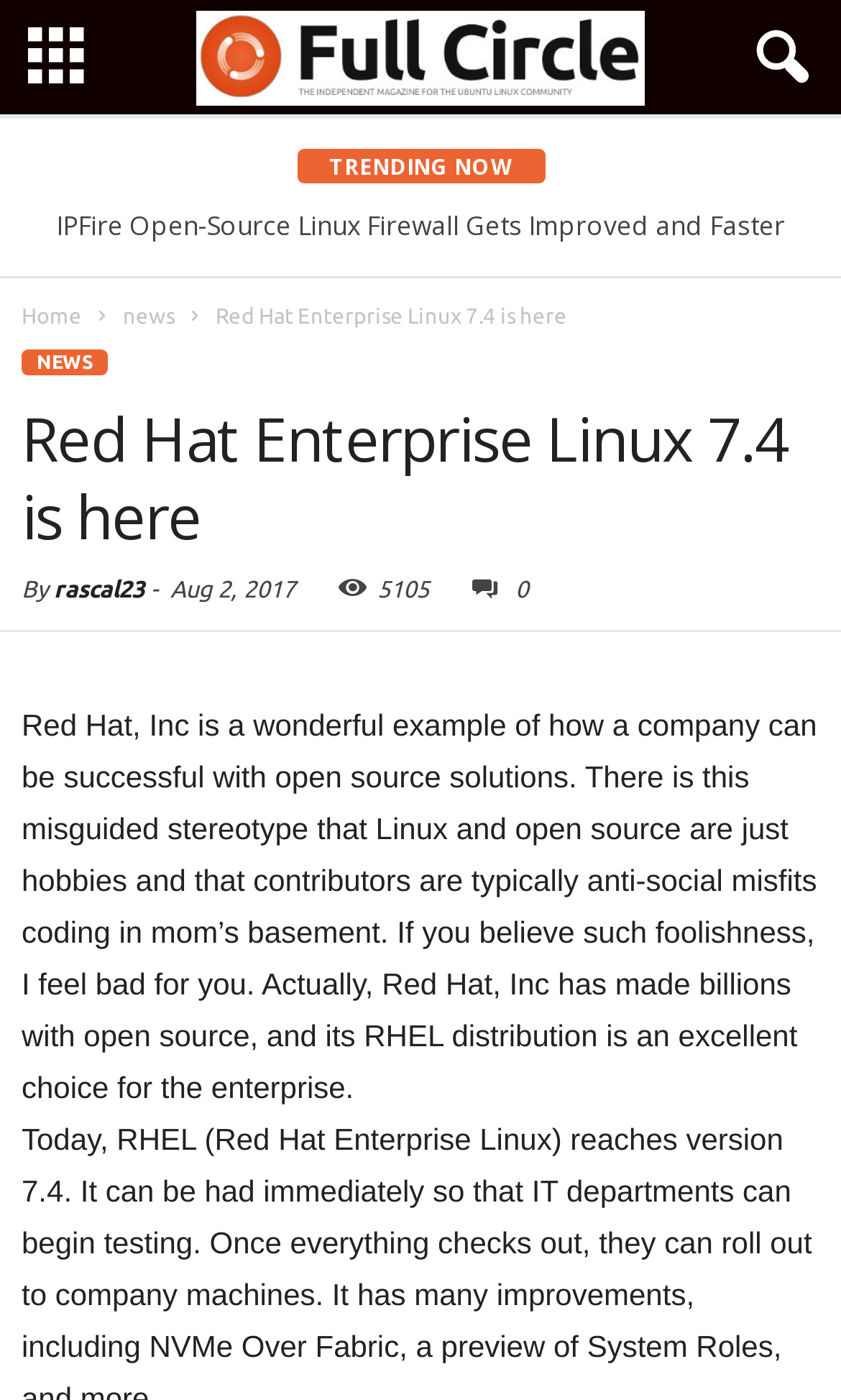Answer succinctly with a single word or phrase:
What is the topic of the article 'Zorin OS 15 Lite Released as a Windows 7 Replacement, Based on Ubuntu 18.04 LTS'?

Linux